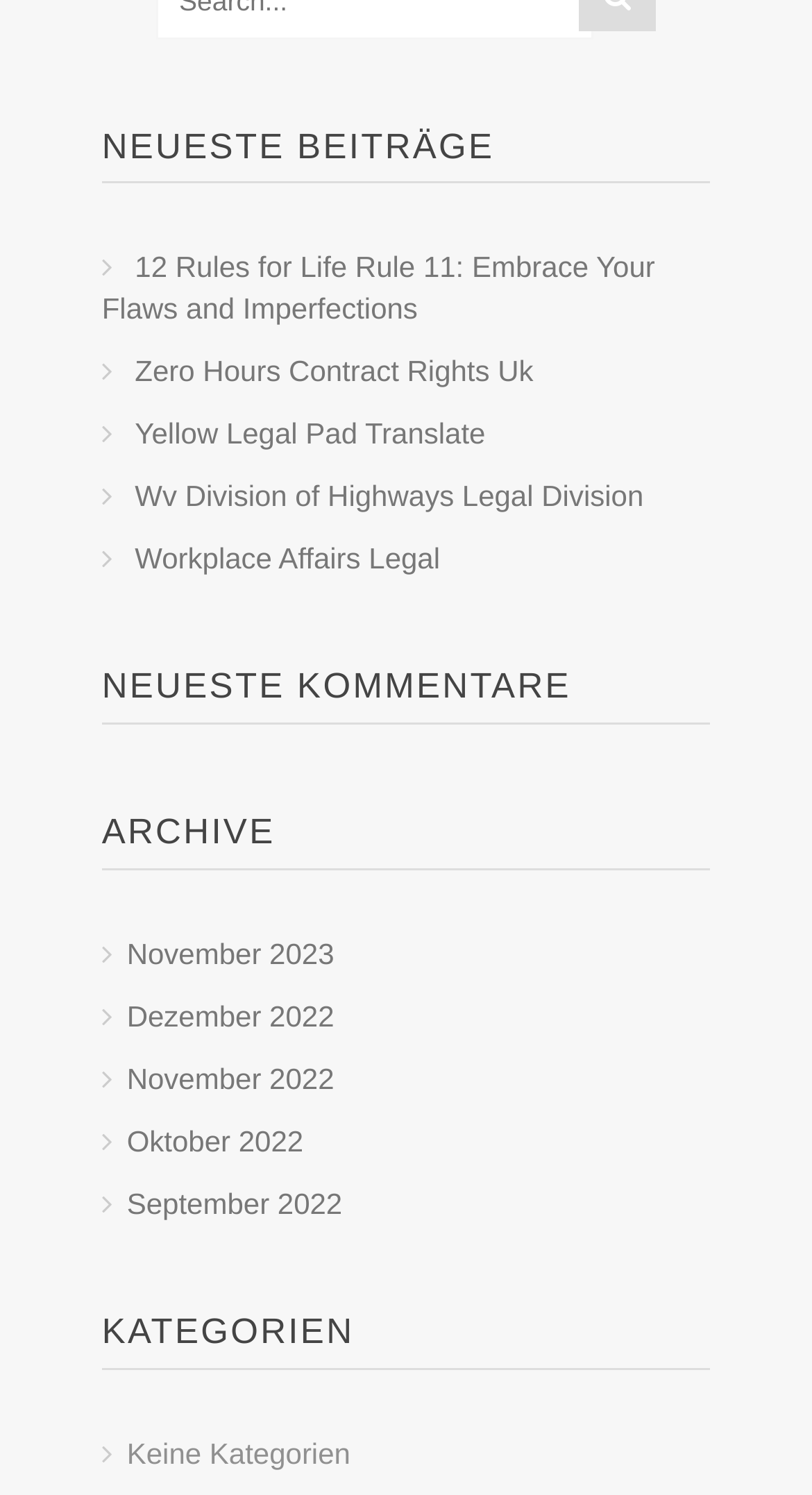Provide a one-word or short-phrase response to the question:
How many headings are on the webpage?

4